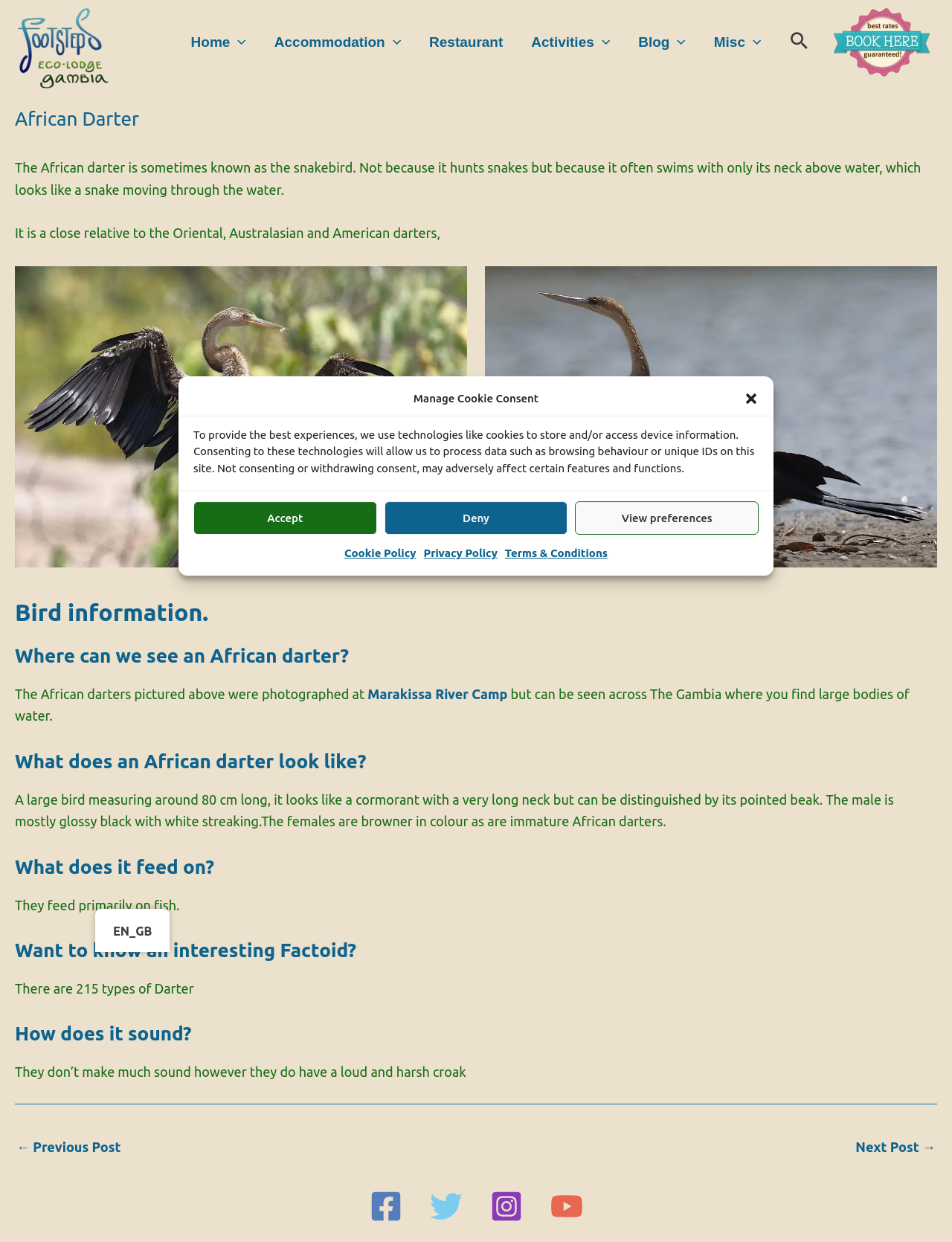What is unique about the beak of the African darter?
Answer the question with a single word or phrase derived from the image.

It is pointed